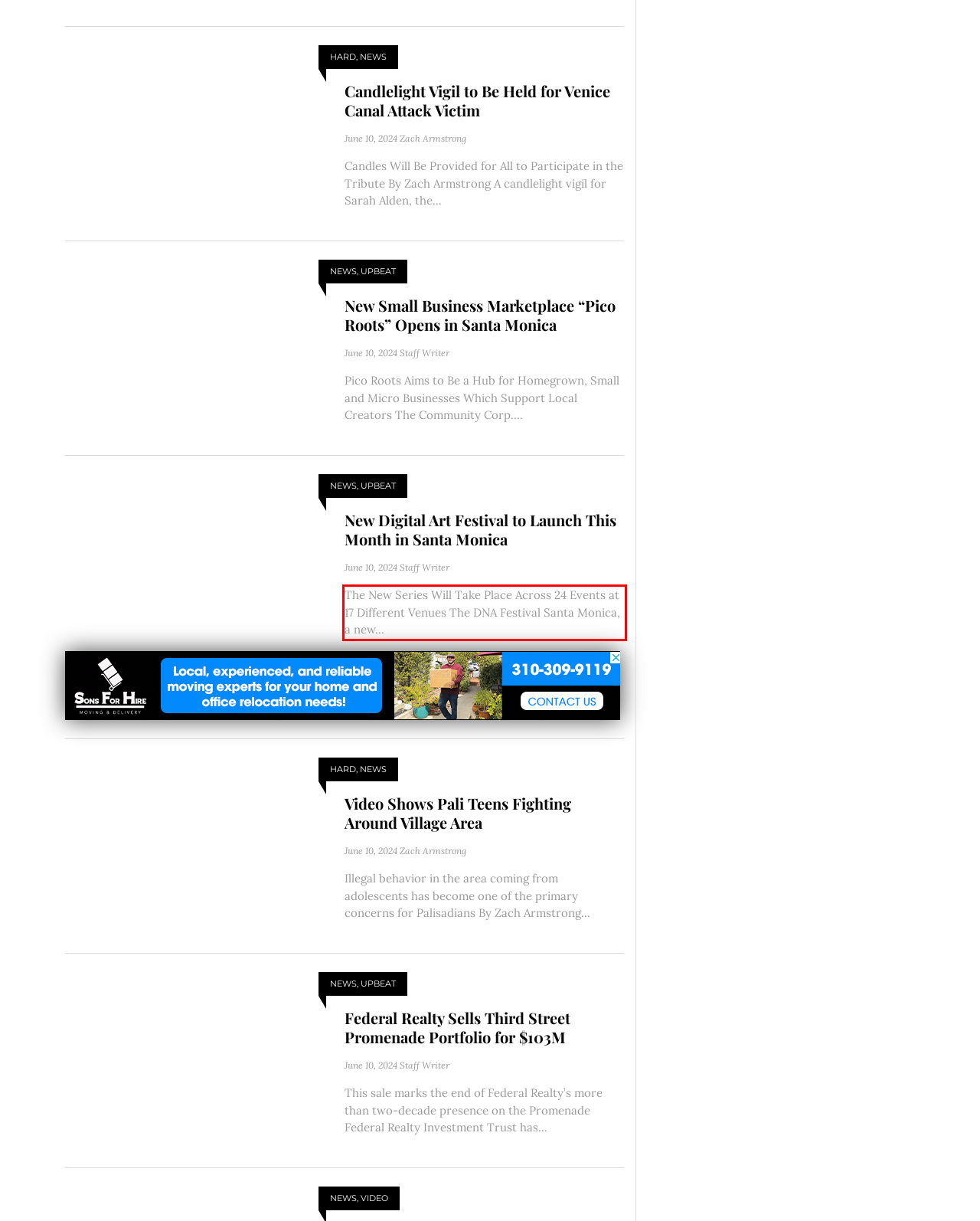You have a screenshot of a webpage with a UI element highlighted by a red bounding box. Use OCR to obtain the text within this highlighted area.

The New Series Will Take Place Across 24 Events at 17 Different Venues The DNA Festival Santa Monica, a new...